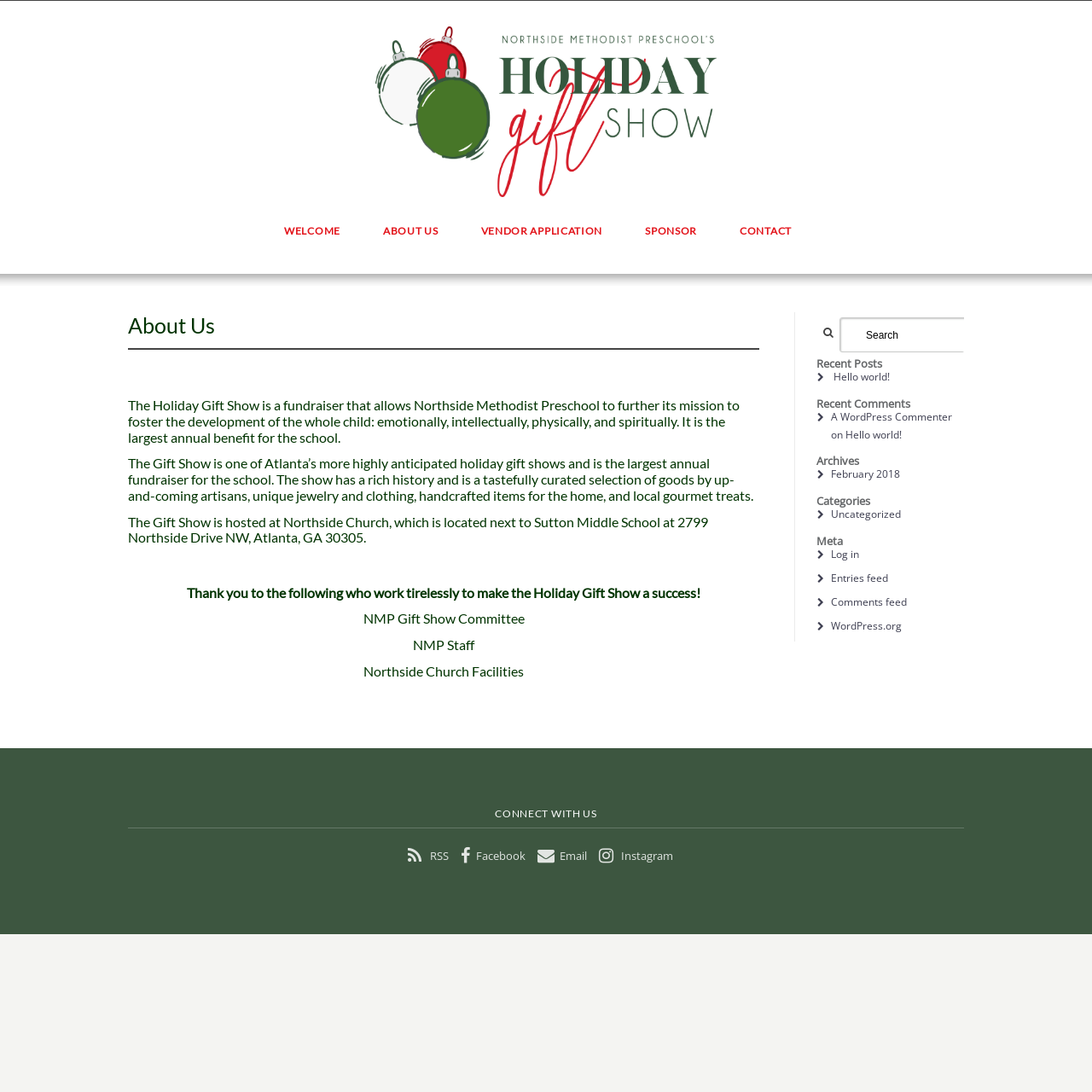Pinpoint the bounding box coordinates of the area that must be clicked to complete this instruction: "Search for something".

[0.769, 0.291, 0.894, 0.323]